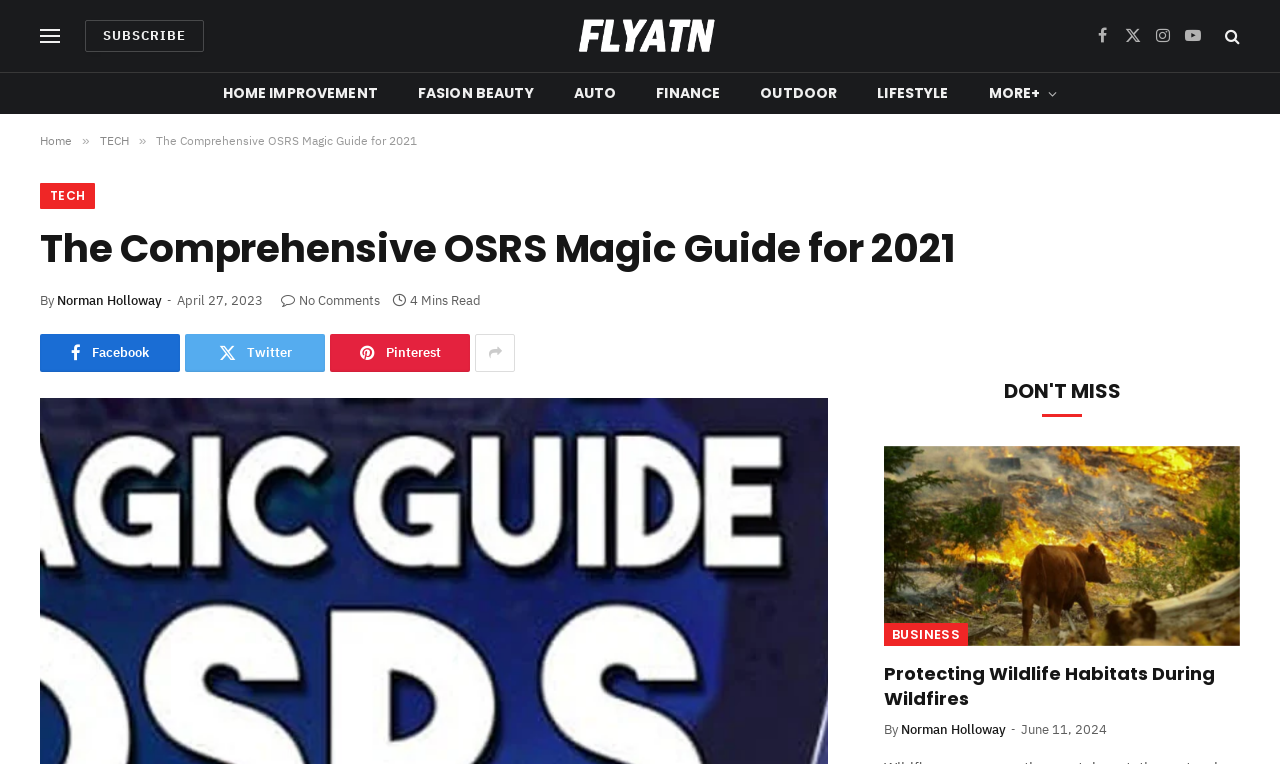Describe all visible elements and their arrangement on the webpage.

The webpage is about Old School RuneScape (OSRS) and its Magic guide for 2021. At the top left, there is a menu button and a "SUBSCRIBE" link. To the right of these elements, there is a "FlyAtn" logo, which is an image. On the top right, there are social media links, including Facebook, Twitter, Instagram, YouTube, and an unknown icon.

Below the top section, there is a navigation menu with links to various categories, such as "HOME IMPROVEMENT", "FASION BEAUTY", "AUTO", "FINANCE", "OUTDOOR", "LIFESTYLE", and "MORE+".

The main content of the webpage is a guide to OSRS Magic, with a heading that reads "The Comprehensive OSRS Magic Guide for 2021". Below the heading, there is a byline that reads "By Norman Holloway" and a timestamp that indicates the article was published on April 27, 2023. The article has a read time of 4 minutes.

On the left side of the main content, there are social media sharing links, including Facebook, Twitter, Pinterest, and an unknown icon.

At the bottom of the webpage, there is a section titled "DON'T MISS", which features a heading and three links to other articles. The first link is to an article about protecting wildlife habitats during wildfires, which includes an image. The second link is to a BUSINESS category, and the third link is to another article about protecting wildlife habitats during wildfires, which includes a heading, a byline, and a timestamp.